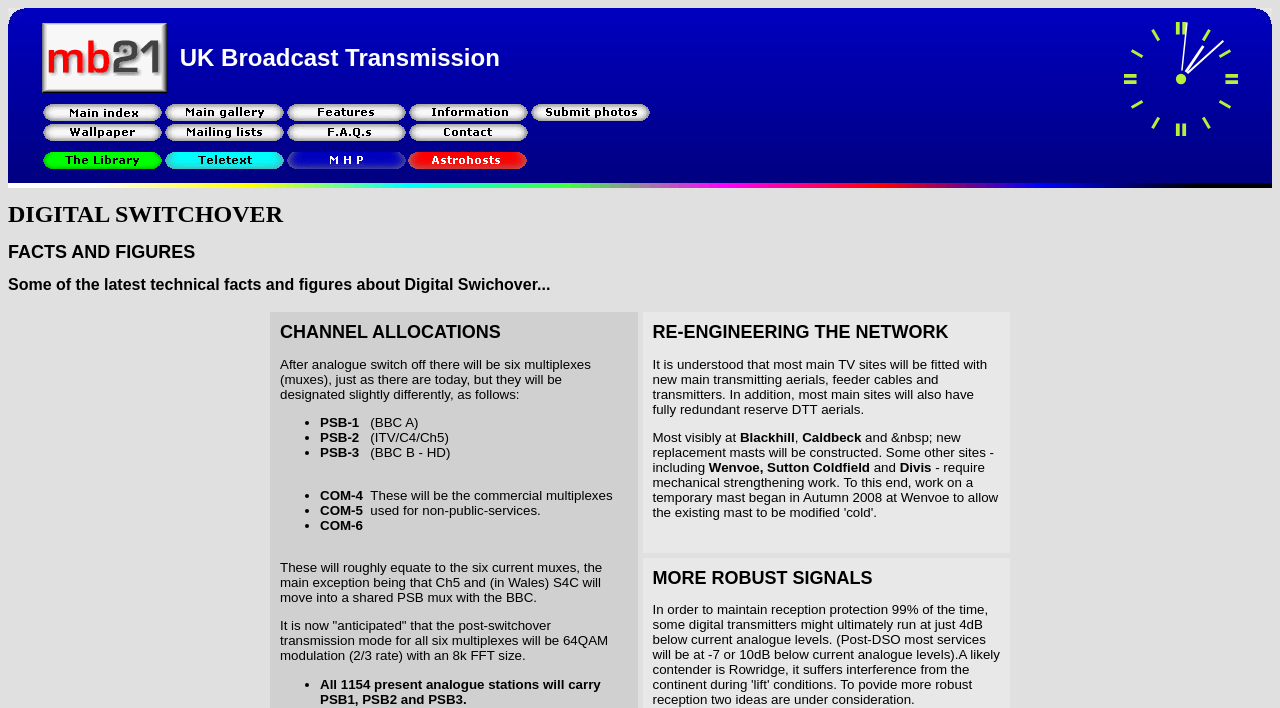Predict the bounding box coordinates of the UI element that matches this description: "alt="Astrohosts" name="Image16"". The coordinates should be in the format [left, top, right, bottom] with each value between 0 and 1.

[0.318, 0.222, 0.411, 0.244]